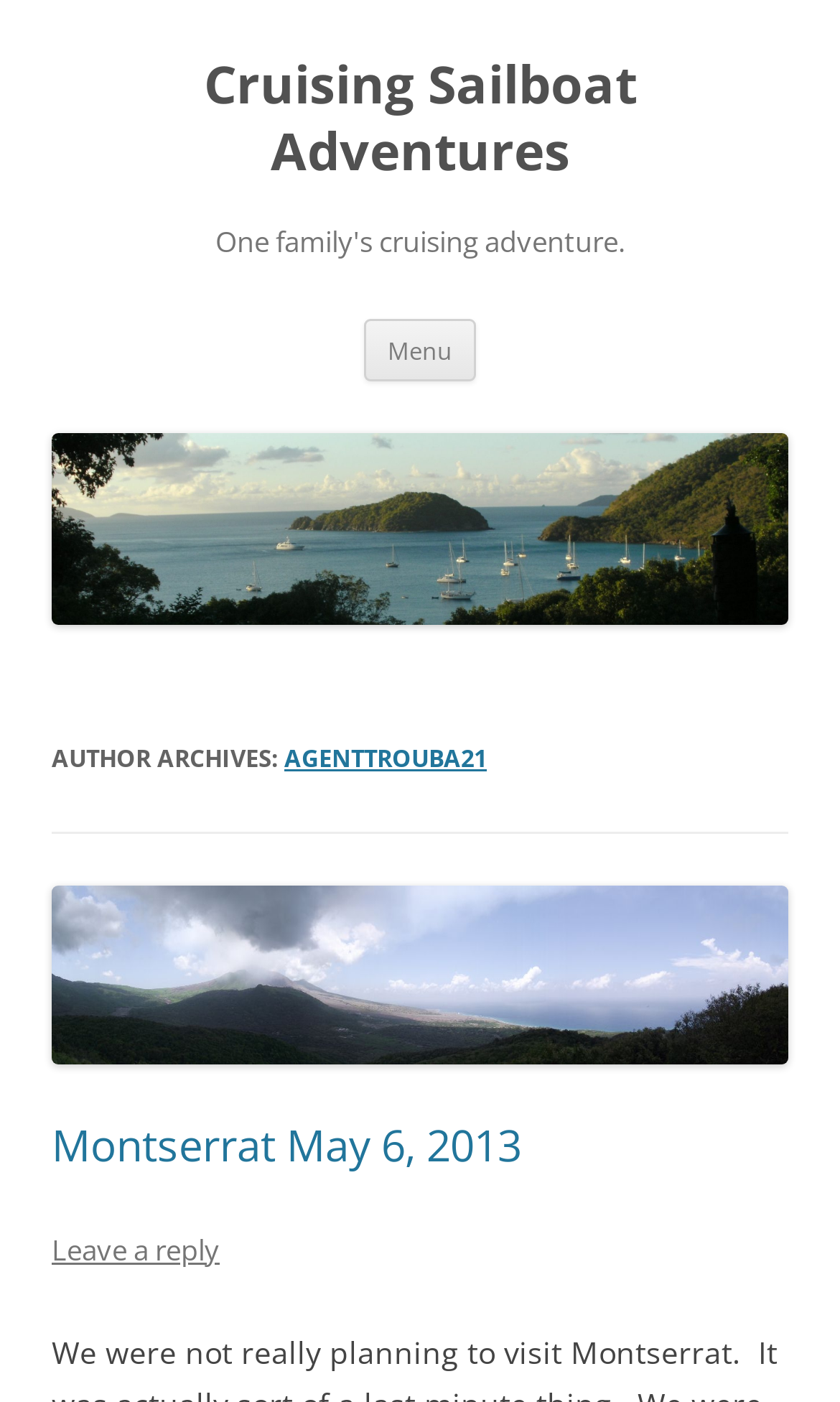Find the coordinates for the bounding box of the element with this description: "Leave a reply".

[0.062, 0.877, 0.262, 0.905]